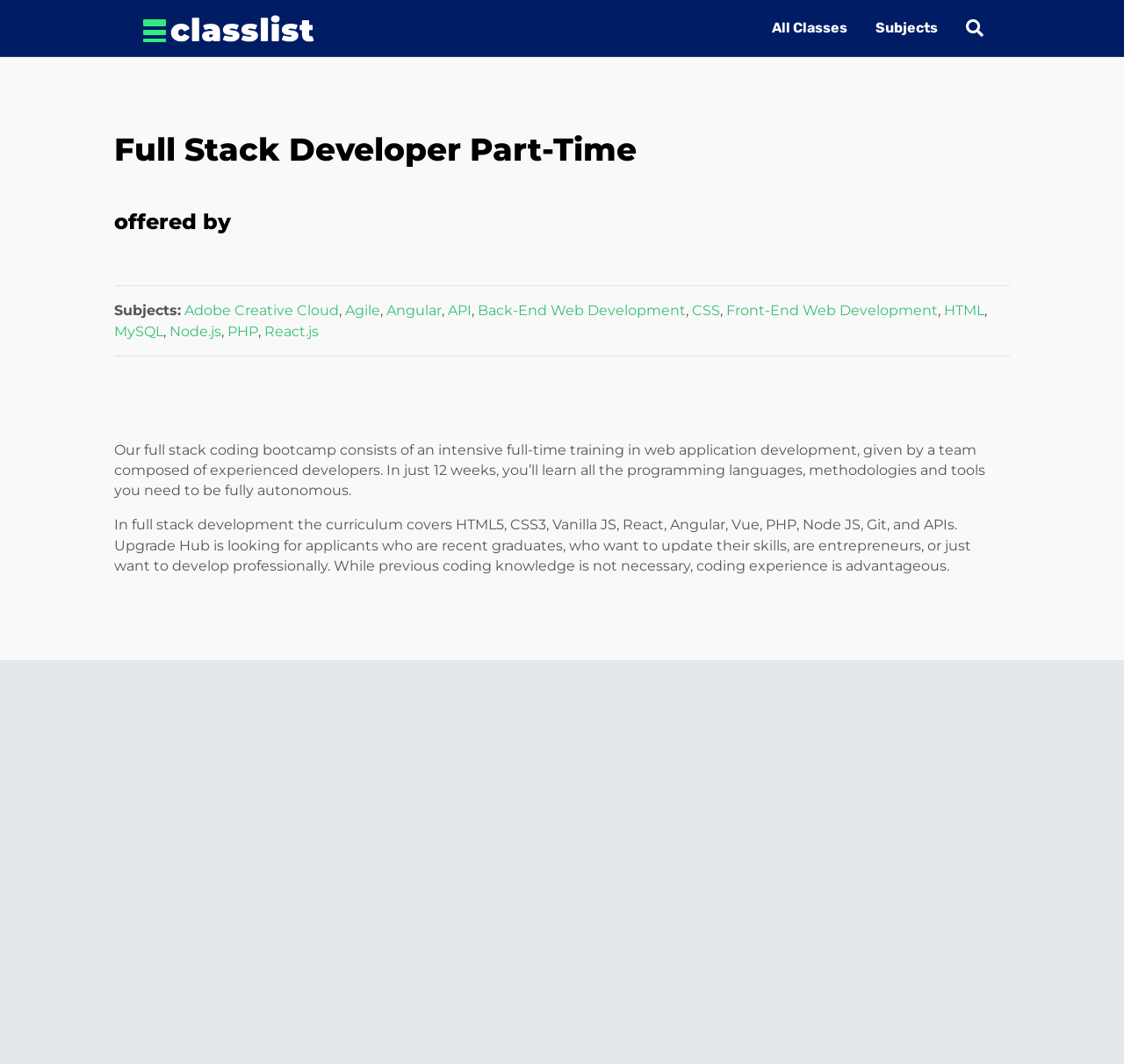Determine the bounding box coordinates of the section I need to click to execute the following instruction: "Go to the EPL journal homepage". Provide the coordinates as four float numbers between 0 and 1, i.e., [left, top, right, bottom].

None